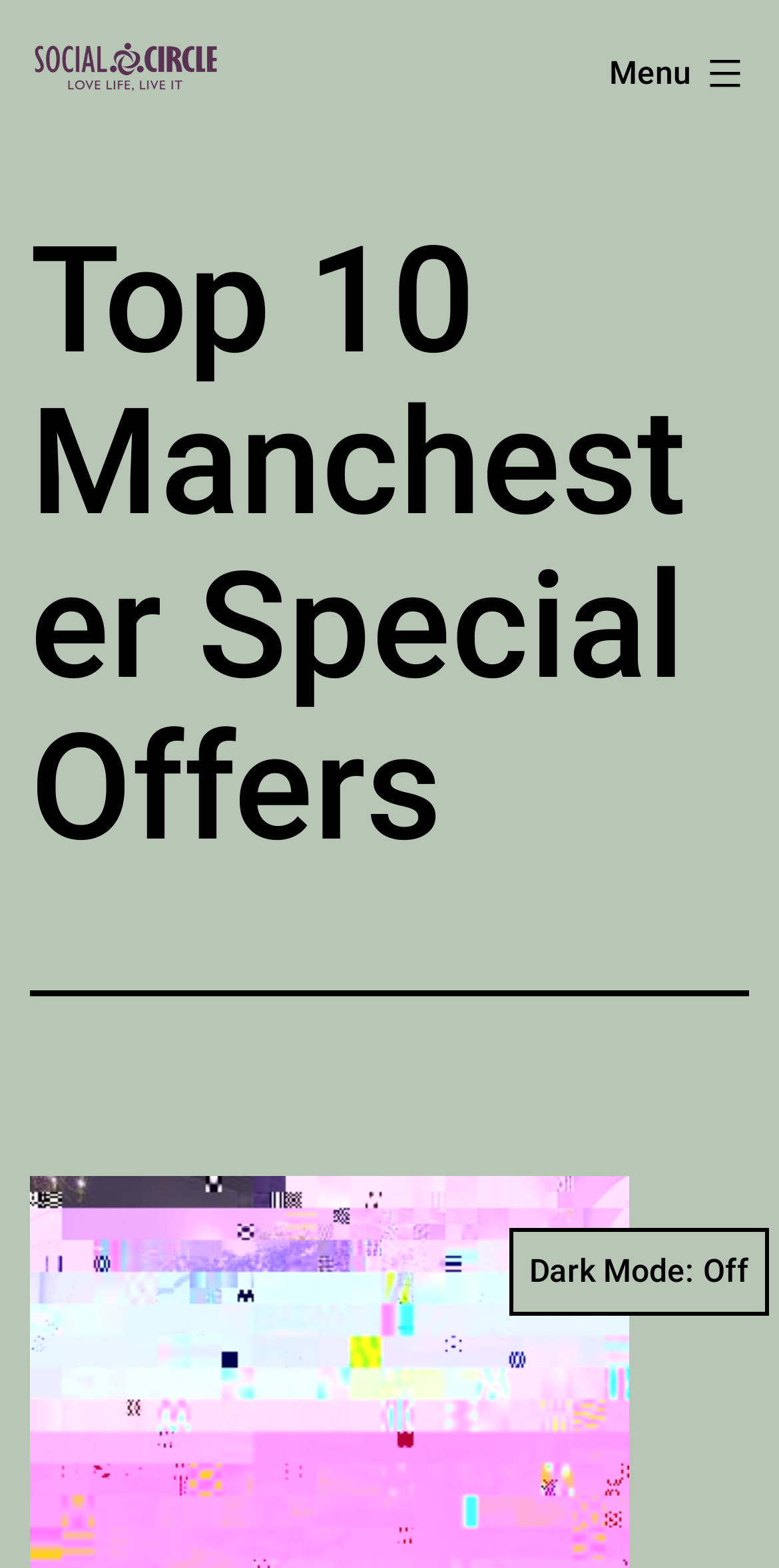Locate the bounding box coordinates for the element described below: "Social Circle Blog". The coordinates must be four float values between 0 and 1, formatted as [left, top, right, bottom].

[0.036, 0.056, 0.174, 0.173]